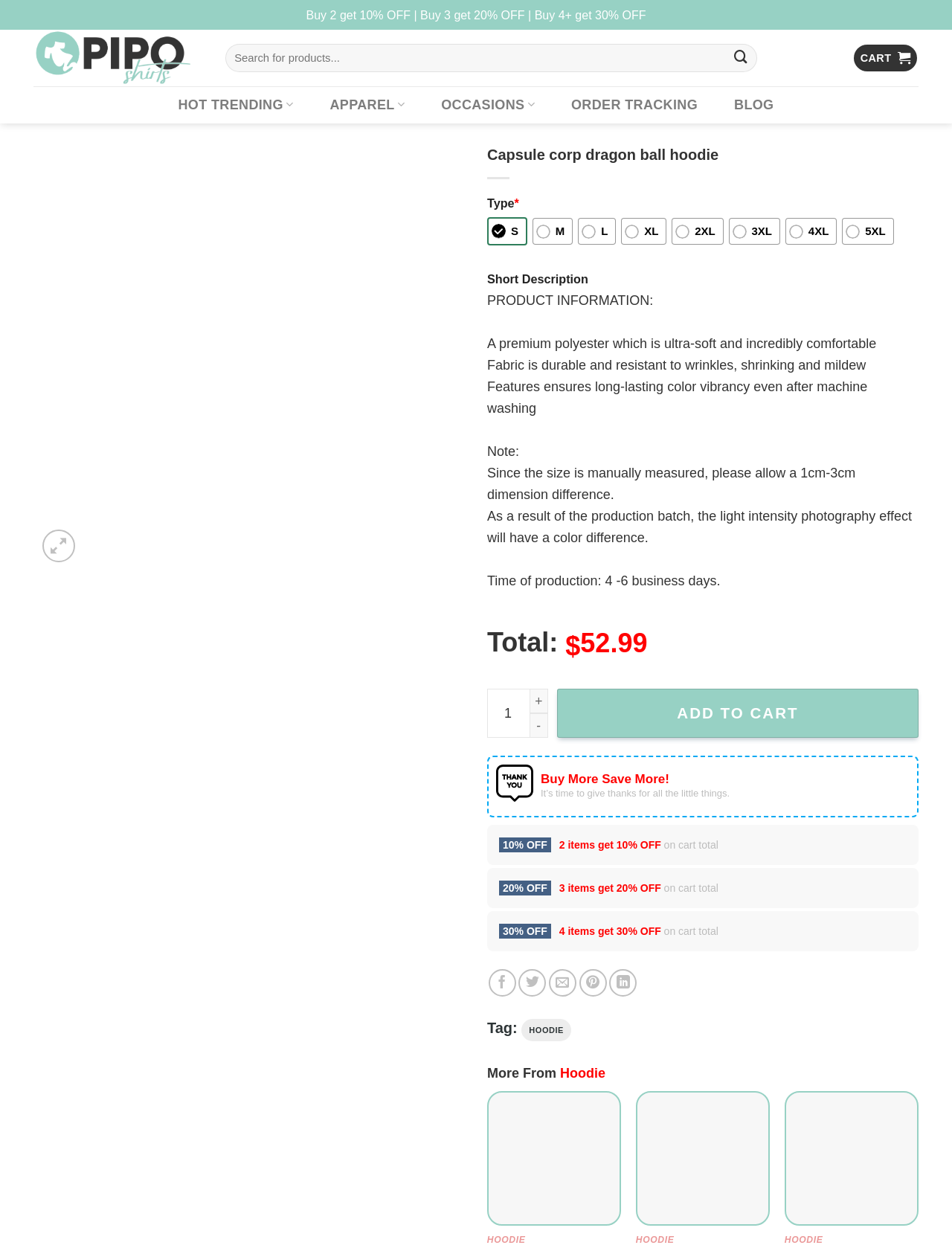Please examine the image and provide a detailed answer to the question: How many days does it take to produce the hoodie?

I found this answer by reading the 'PRODUCT INFORMATION' section, where it says 'Time of production: 4 -6 business days'.